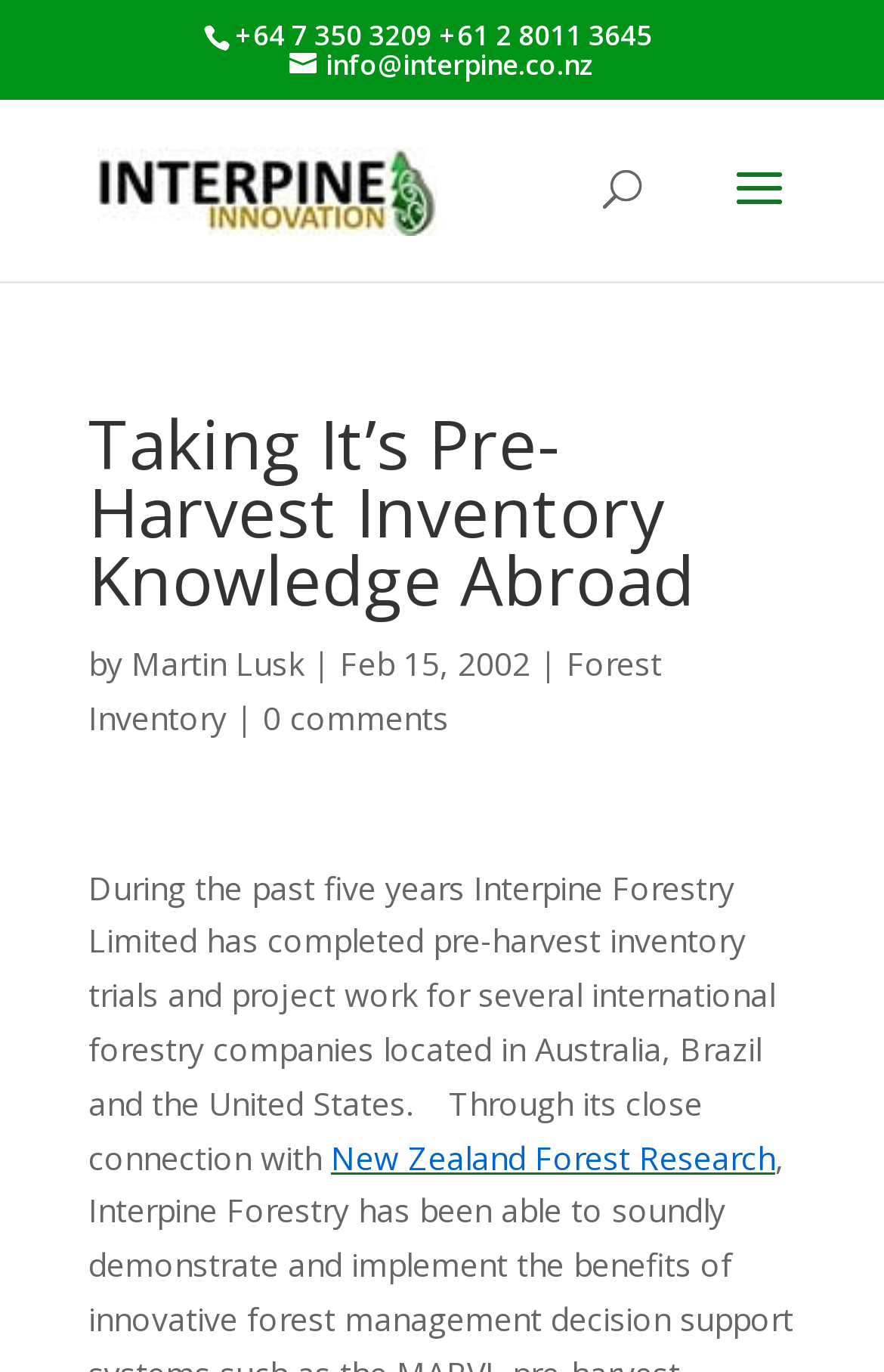Mark the bounding box of the element that matches the following description: "info@interpine.co.nz".

[0.327, 0.033, 0.673, 0.061]